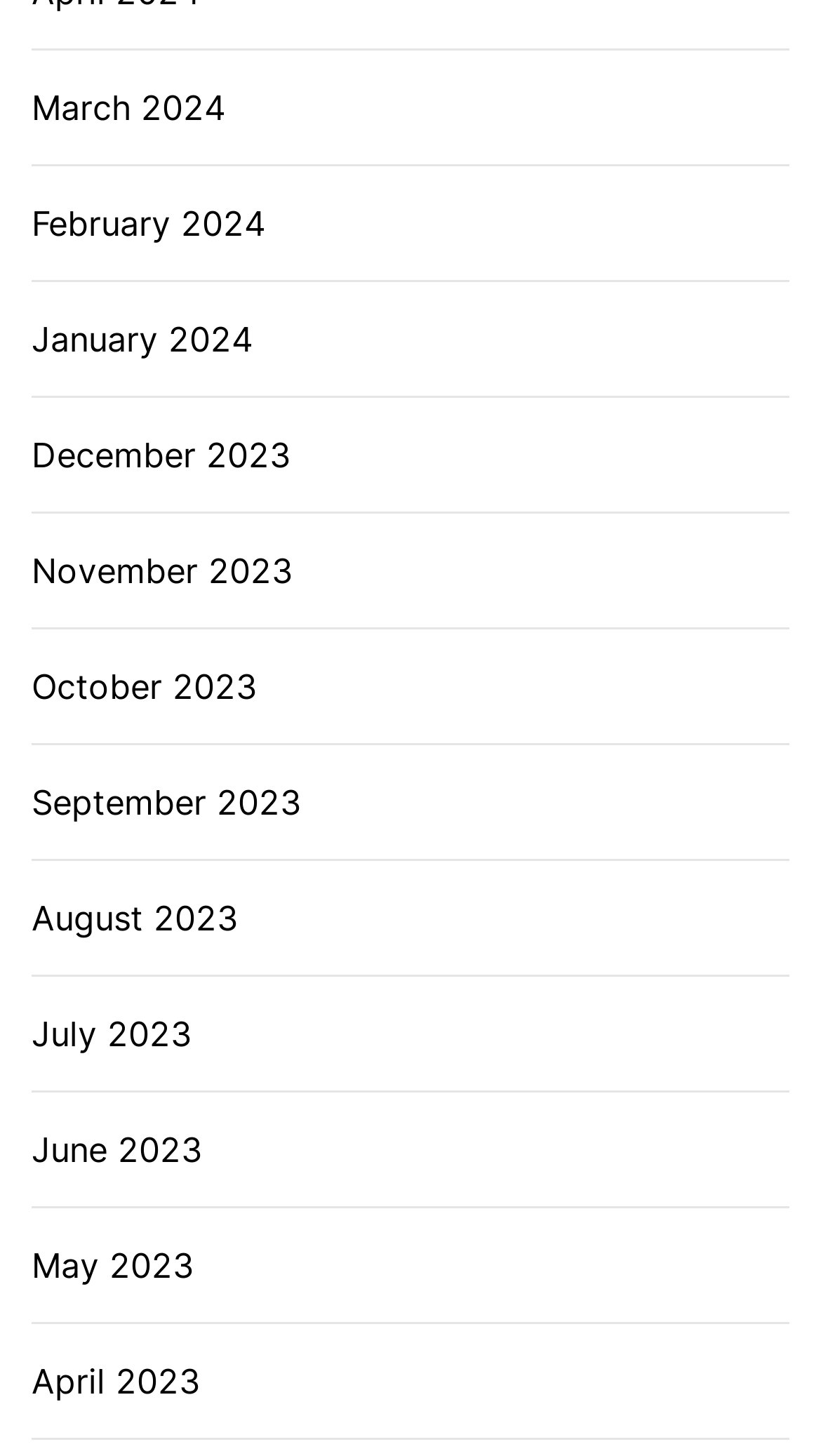Determine the bounding box coordinates of the UI element described by: "April 2023".

[0.038, 0.931, 0.244, 0.966]